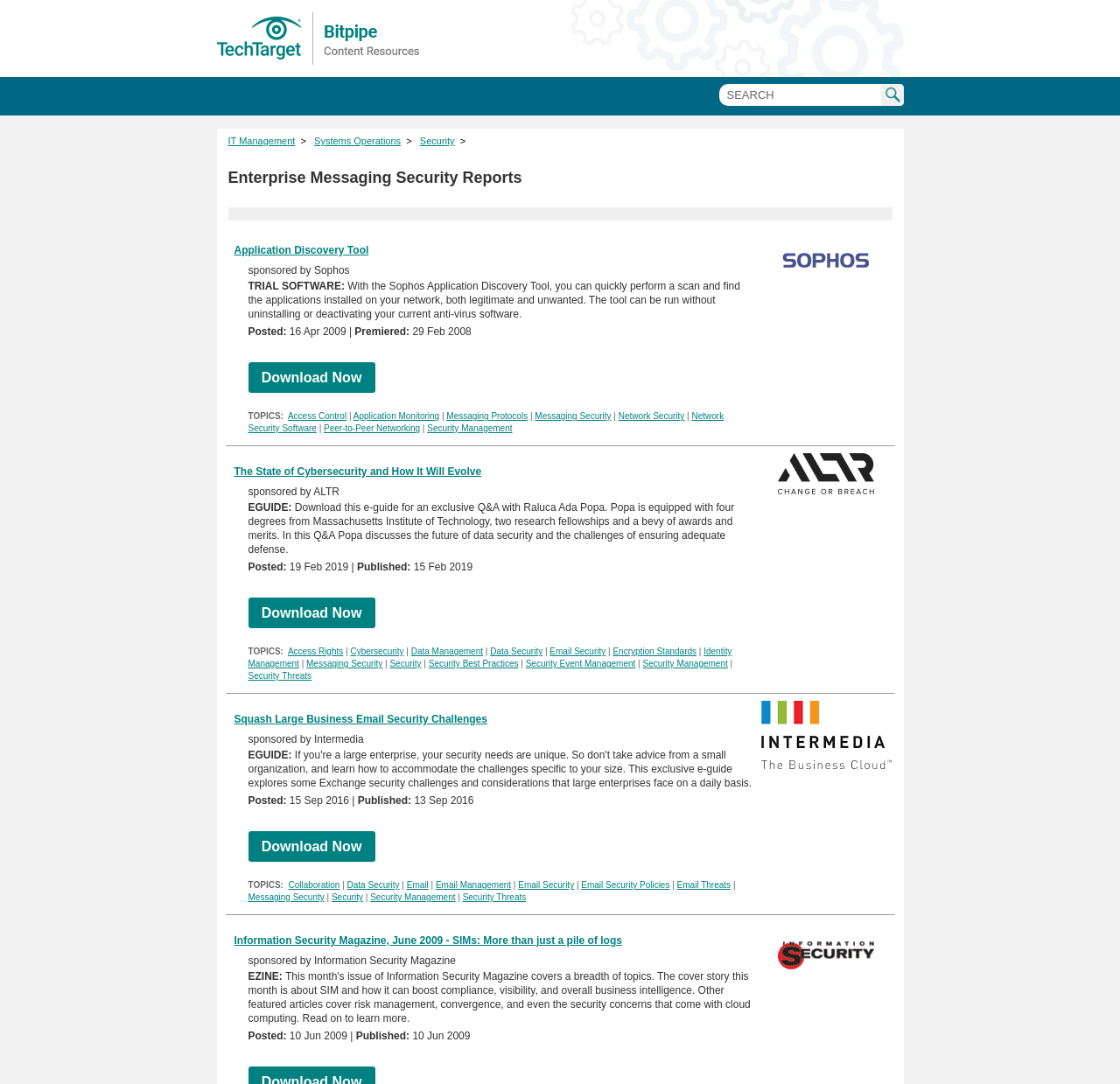What is the purpose of the 'Breadcrumb' navigation?
Look at the image and respond with a single word or a short phrase.

To show the current page's location